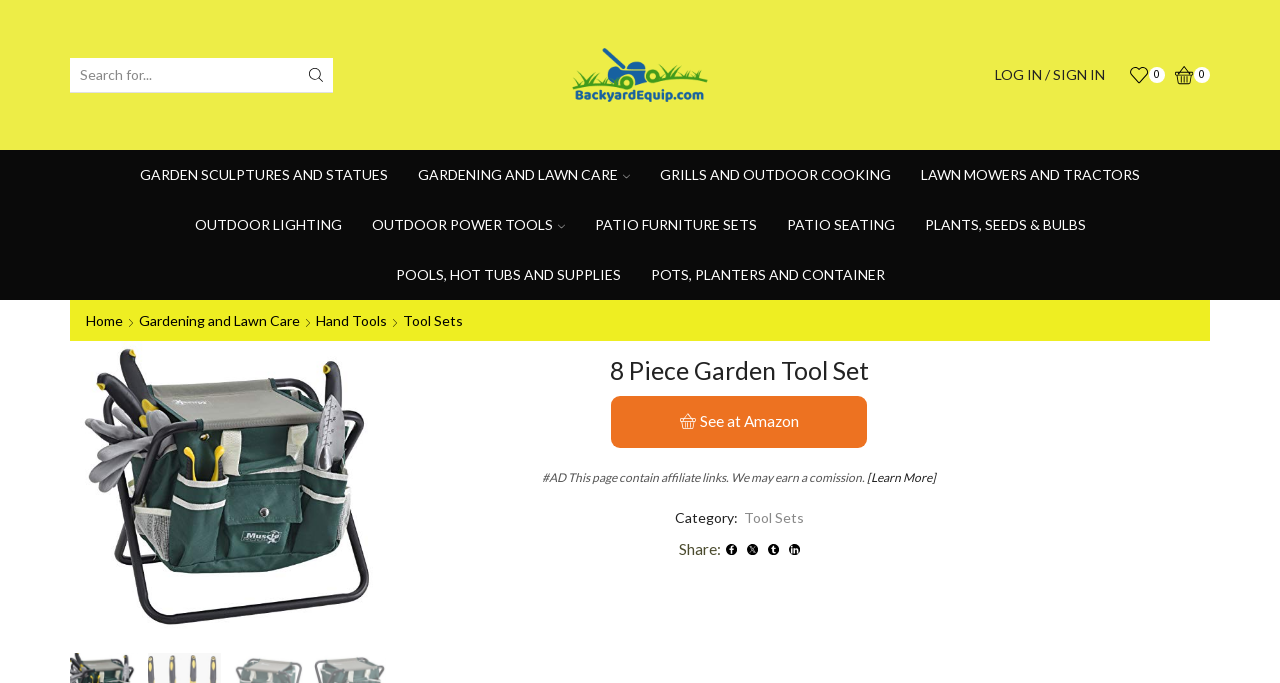Pinpoint the bounding box coordinates of the element you need to click to execute the following instruction: "Learn more about affiliate links". The bounding box should be represented by four float numbers between 0 and 1, in the format [left, top, right, bottom].

[0.676, 0.688, 0.732, 0.71]